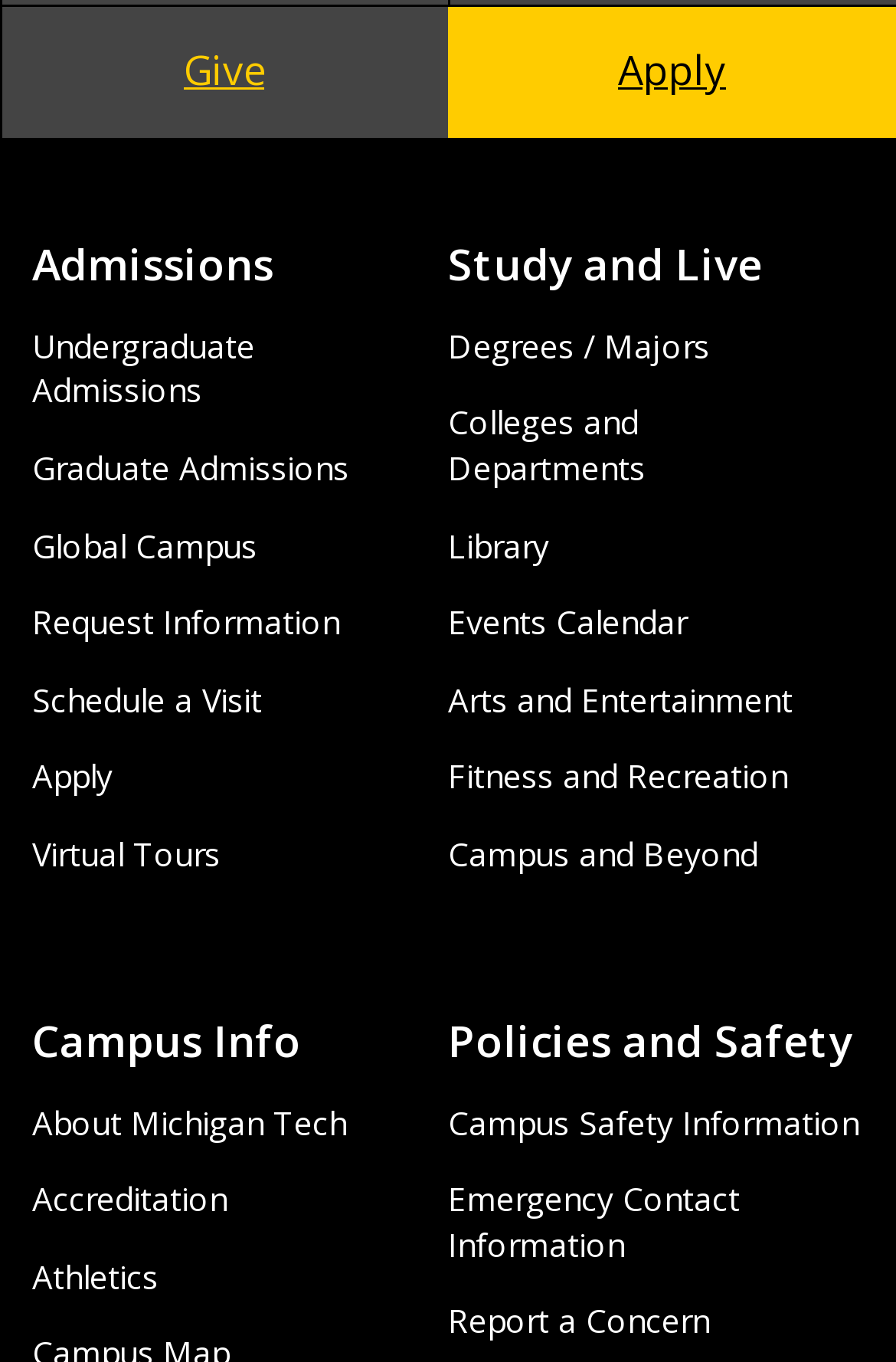Could you specify the bounding box coordinates for the clickable section to complete the following instruction: "Read the full article"?

None